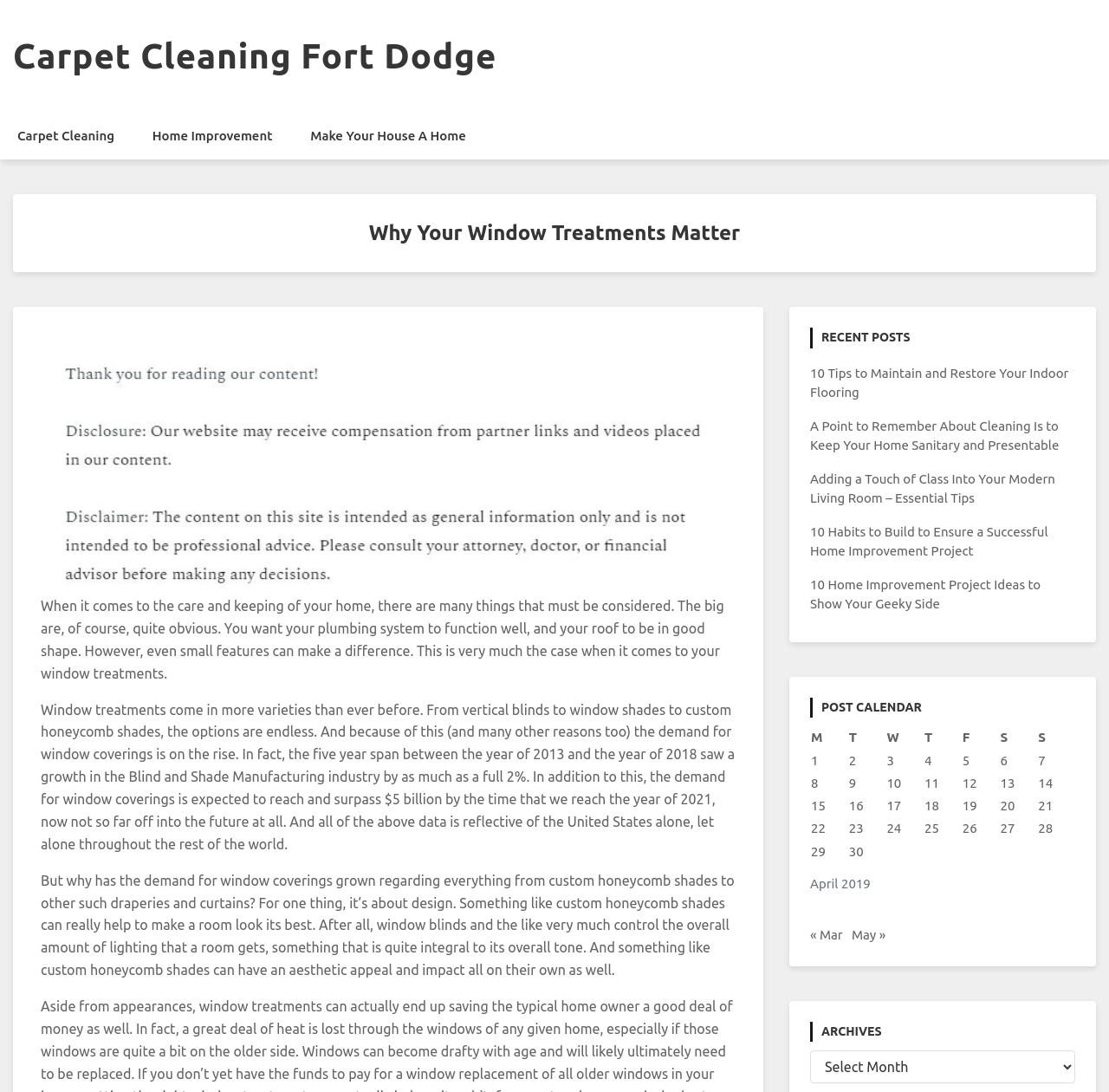Could you highlight the region that needs to be clicked to execute the instruction: "Check 'POST CALENDAR'"?

[0.73, 0.639, 0.97, 0.657]